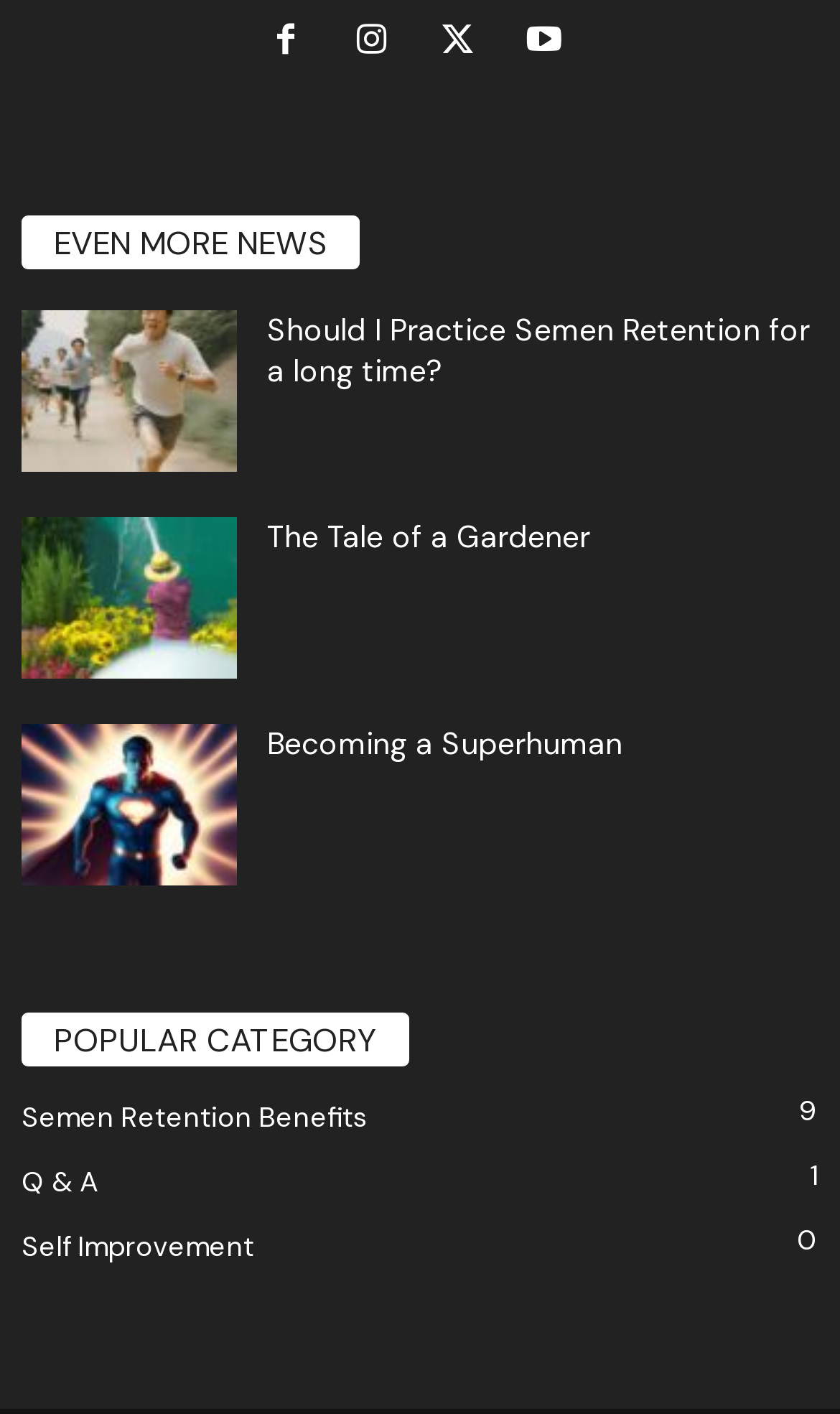How many news articles are listed under 'EVEN MORE NEWS'?
Based on the image content, provide your answer in one word or a short phrase.

3